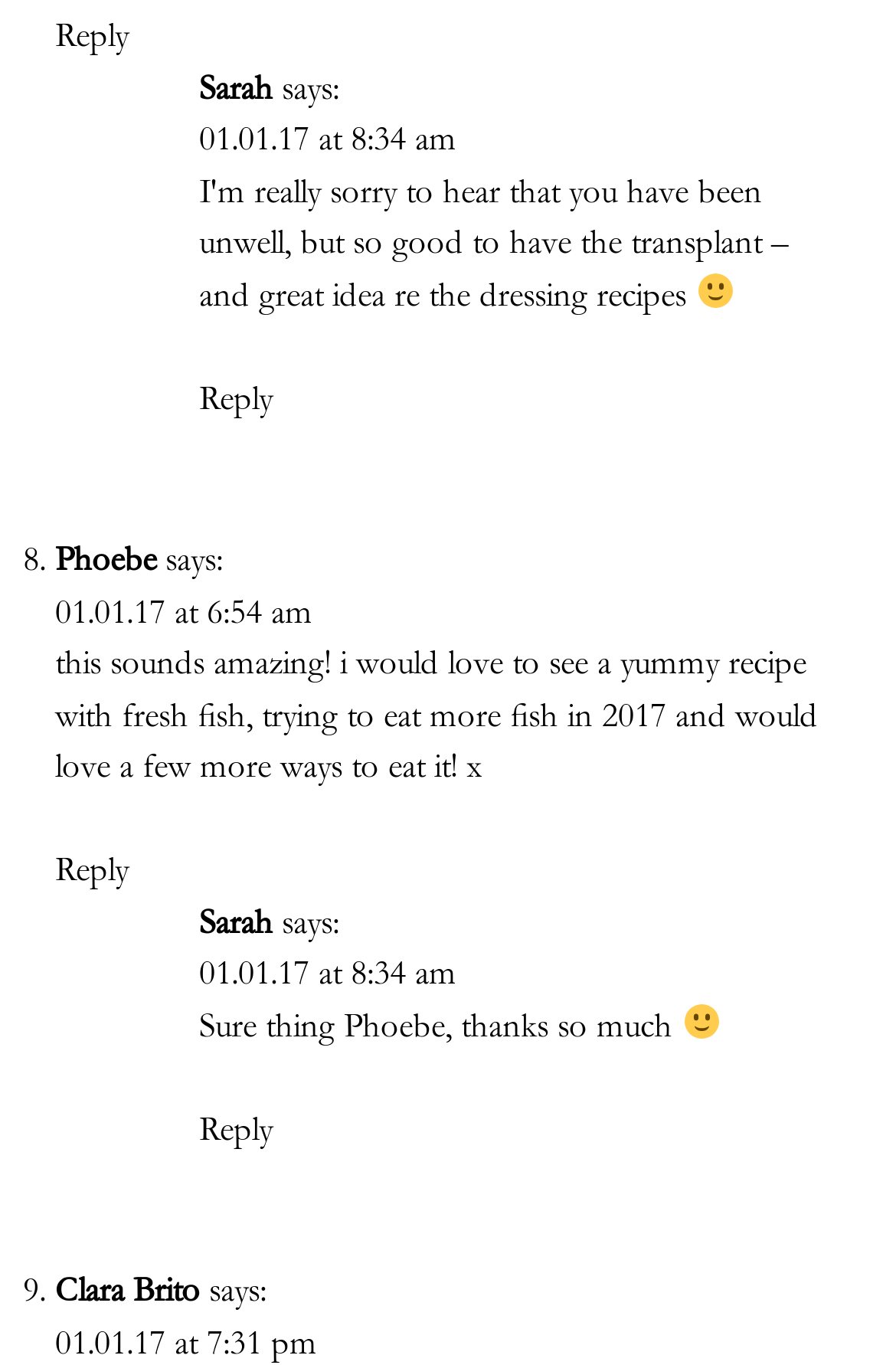Locate the bounding box coordinates of the area you need to click to fulfill this instruction: 'Reply to Suzannah Newton'. The coordinates must be in the form of four float numbers ranging from 0 to 1: [left, top, right, bottom].

[0.062, 0.015, 0.144, 0.041]